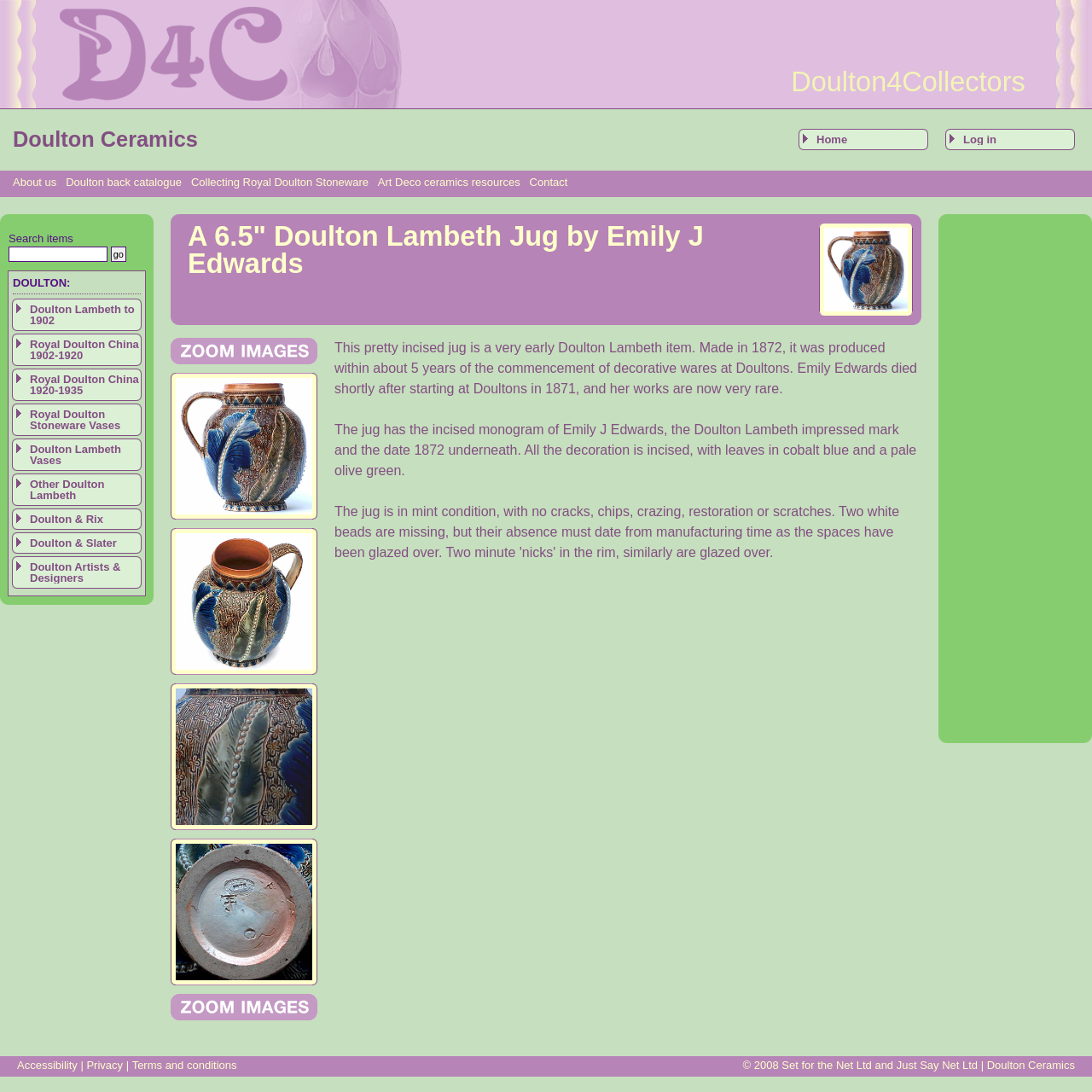Kindly determine the bounding box coordinates for the area that needs to be clicked to execute this instruction: "Contact us".

[0.485, 0.161, 0.52, 0.173]